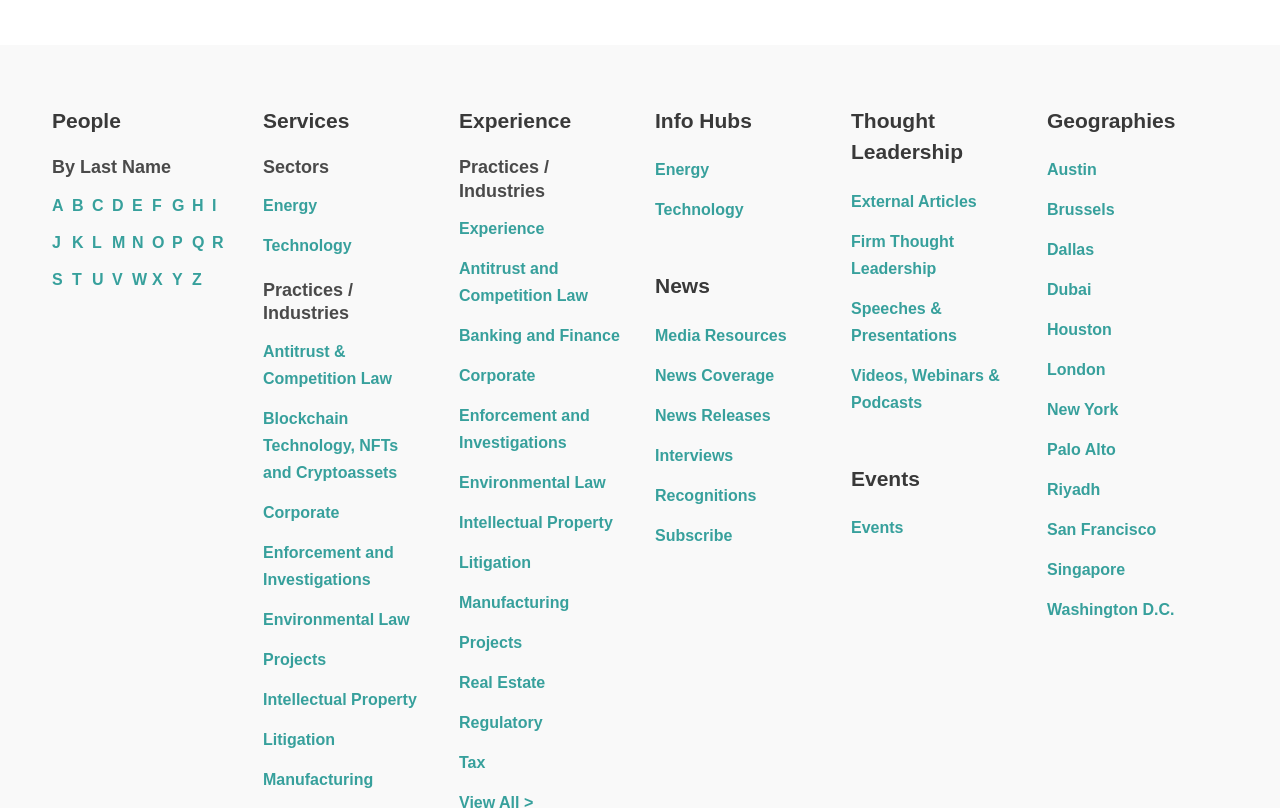Can you give a comprehensive explanation to the question given the content of the image?
How many sectors are listed?

The webpage has a section 'Sectors' with two links, 'Energy' and 'Technology', which suggests that there are two sectors listed.